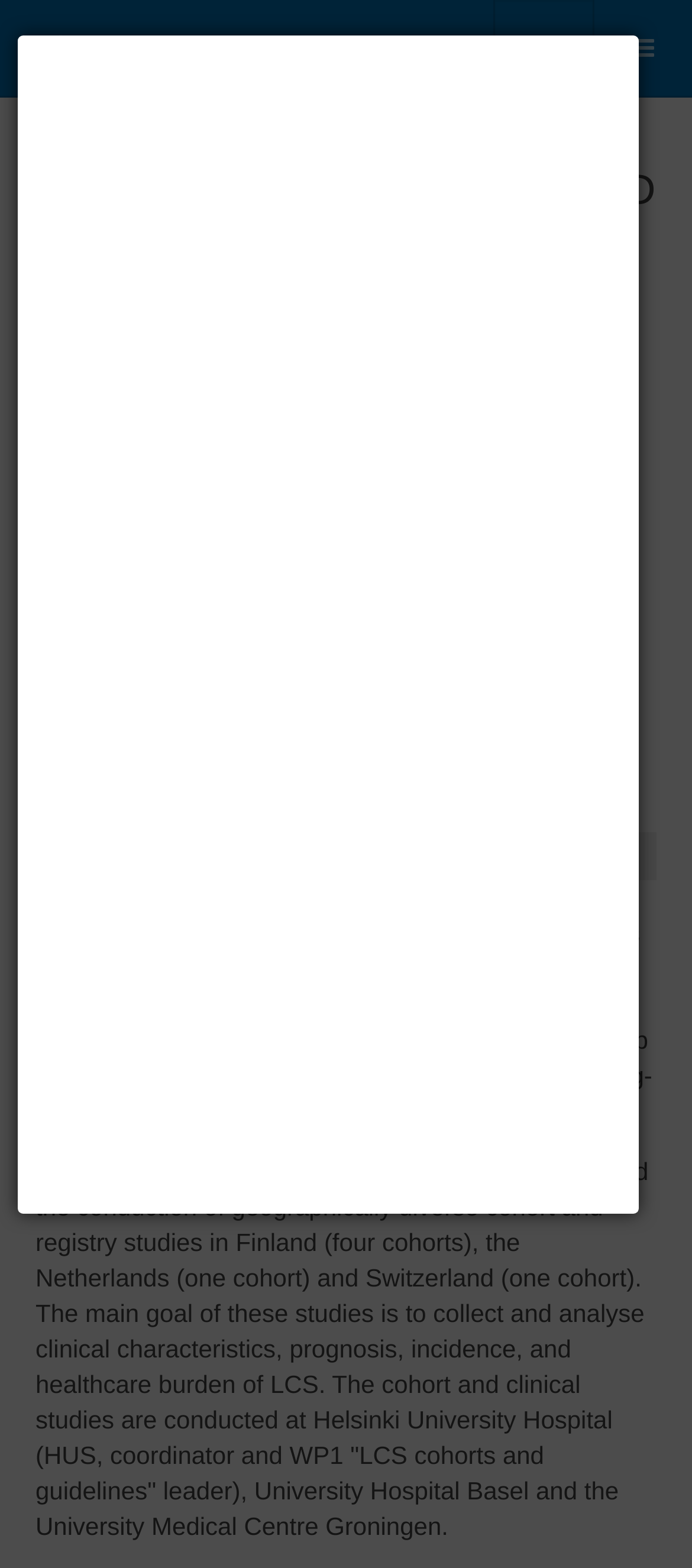What is the name of the hospital leading the Long COVID Consortium?
Please ensure your answer is as detailed and informative as possible.

I found this answer by reading the static text 'Since the 1st of June 2022, the Long COVID Consortium, led by HUS Helsinki University Hospital...' which explicitly mentions the hospital leading the consortium.